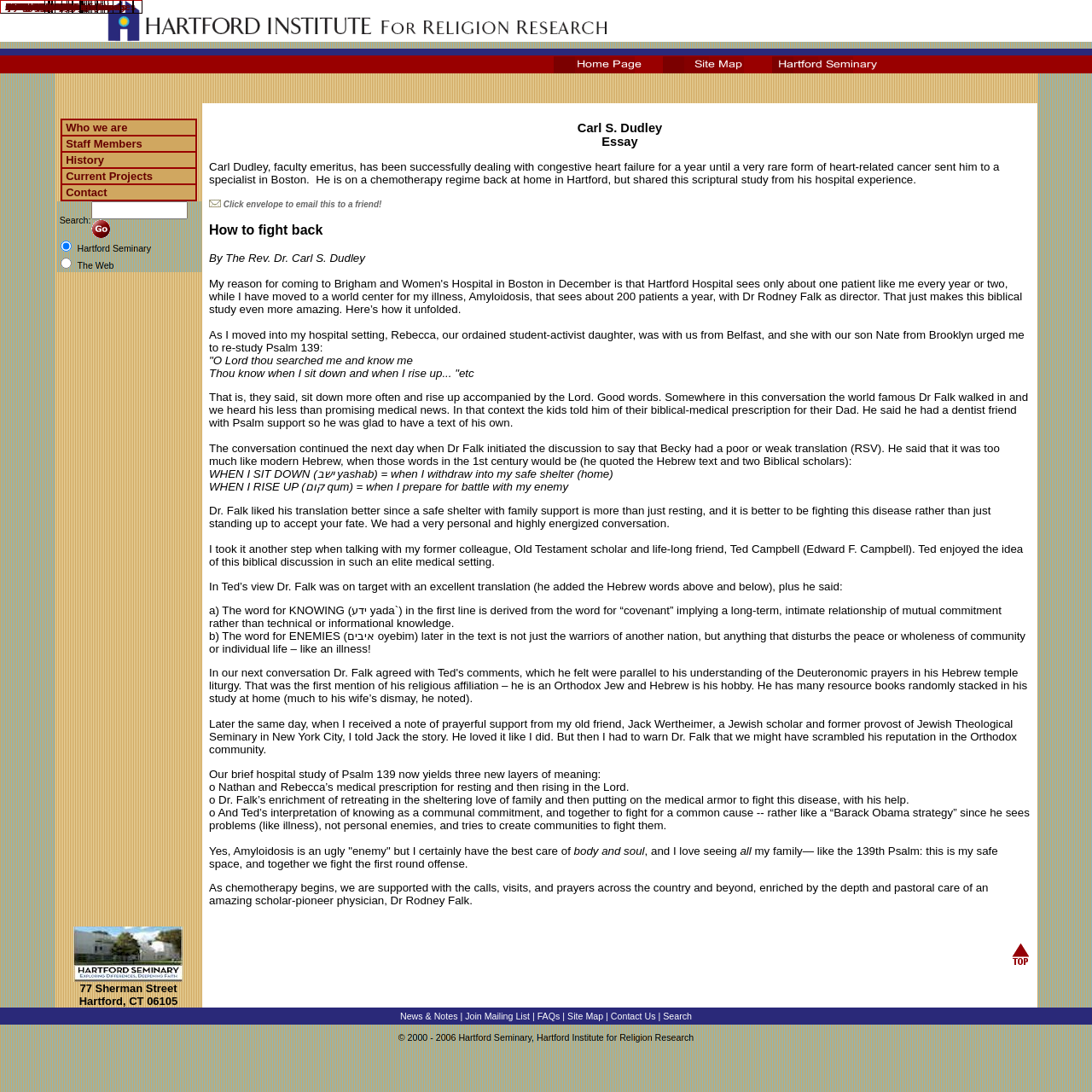Locate the bounding box coordinates of the clickable region to complete the following instruction: "Learn about Research."

[0.001, 0.001, 0.048, 0.012]